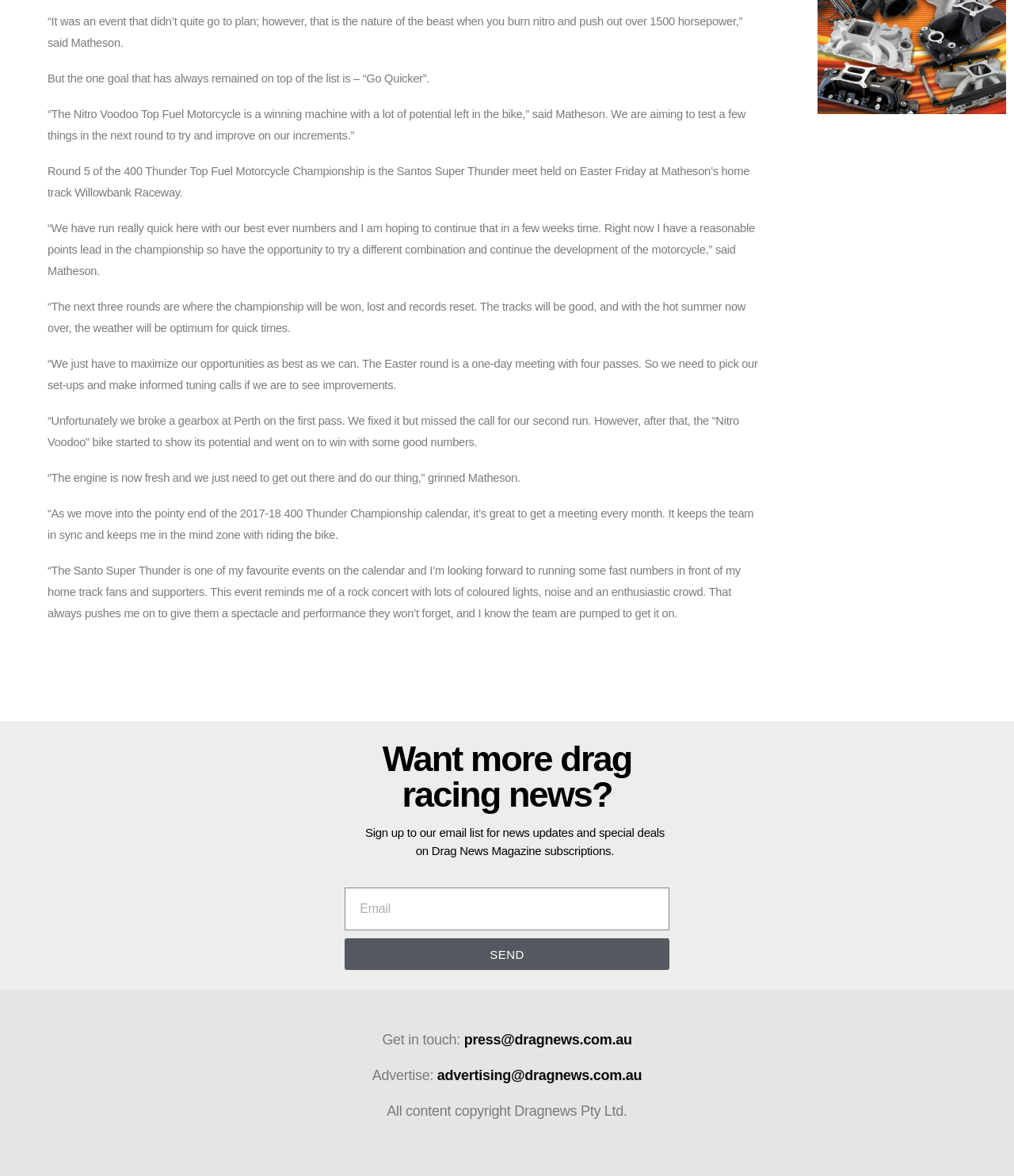Who is the rider of the Nitro Voodoo Top Fuel Motorcycle? Using the information from the screenshot, answer with a single word or phrase.

Matheson